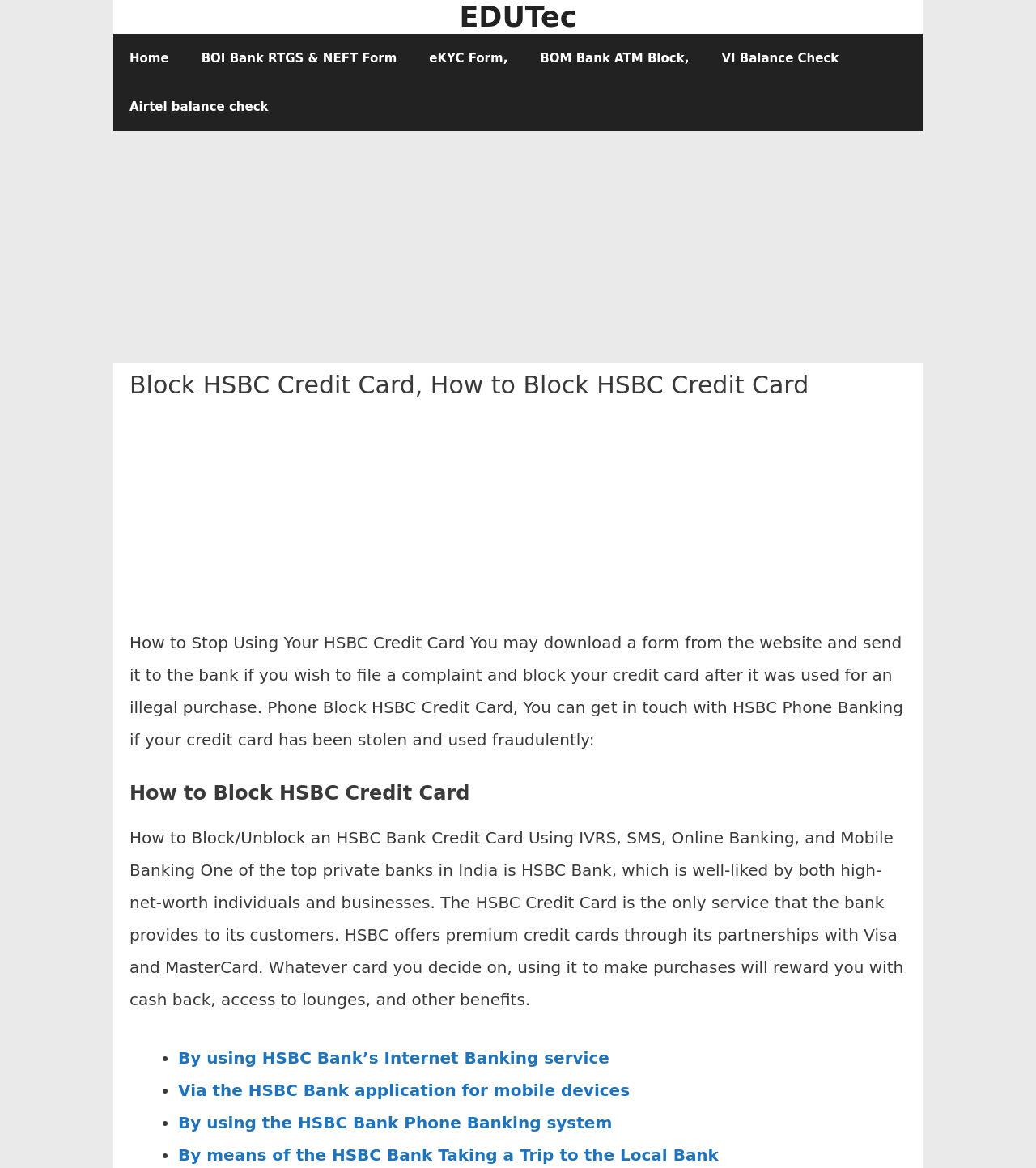Pinpoint the bounding box coordinates of the area that must be clicked to complete this instruction: "go to Home page".

[0.109, 0.029, 0.179, 0.071]